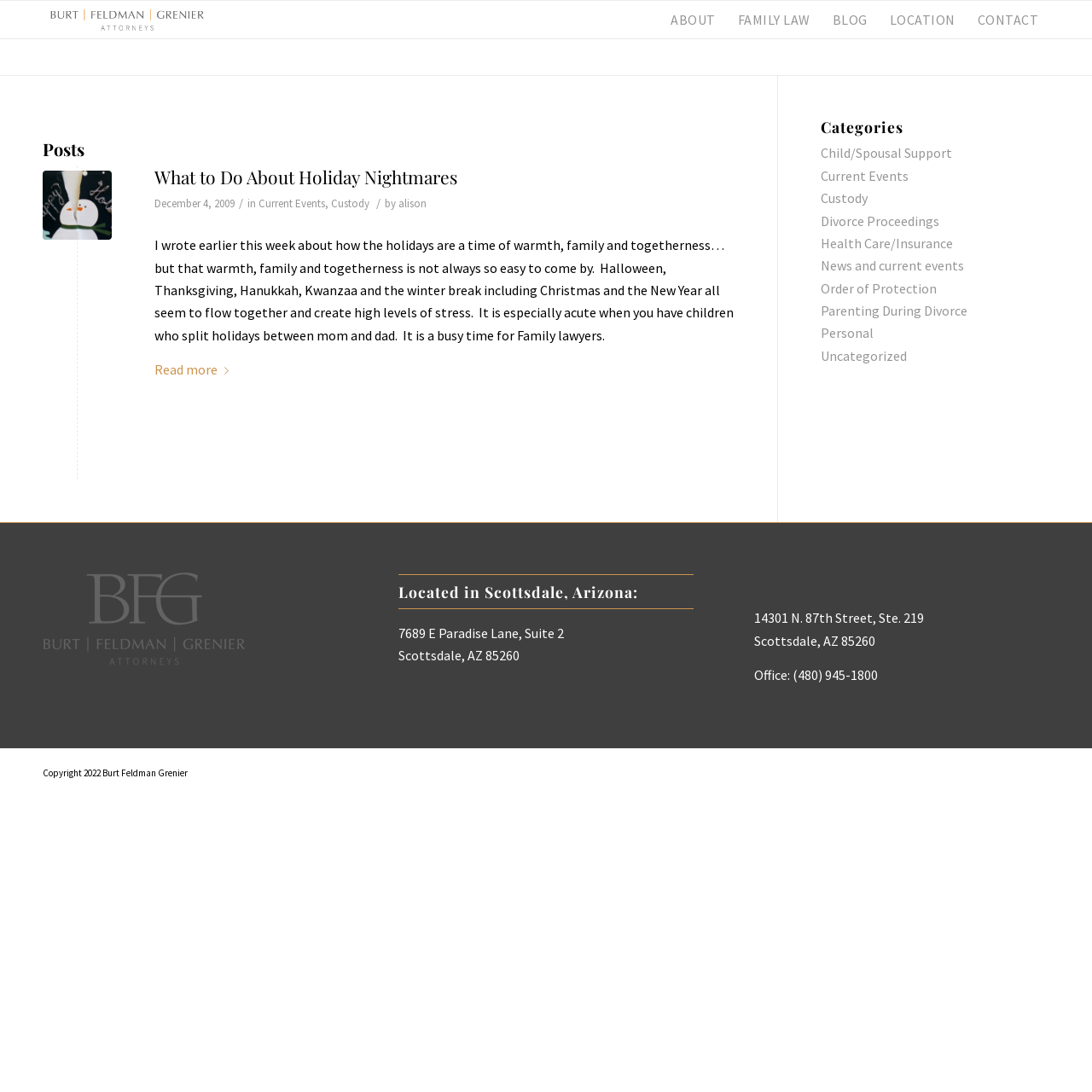What is the name of the law firm?
Give a detailed response to the question by analyzing the screenshot.

The name of the law firm can be found in the top-left corner of the webpage, where it says 'Model Parenting Time Plans Archives - Burt Feldman Grenier'. This is likely the name of the law firm that owns this website.